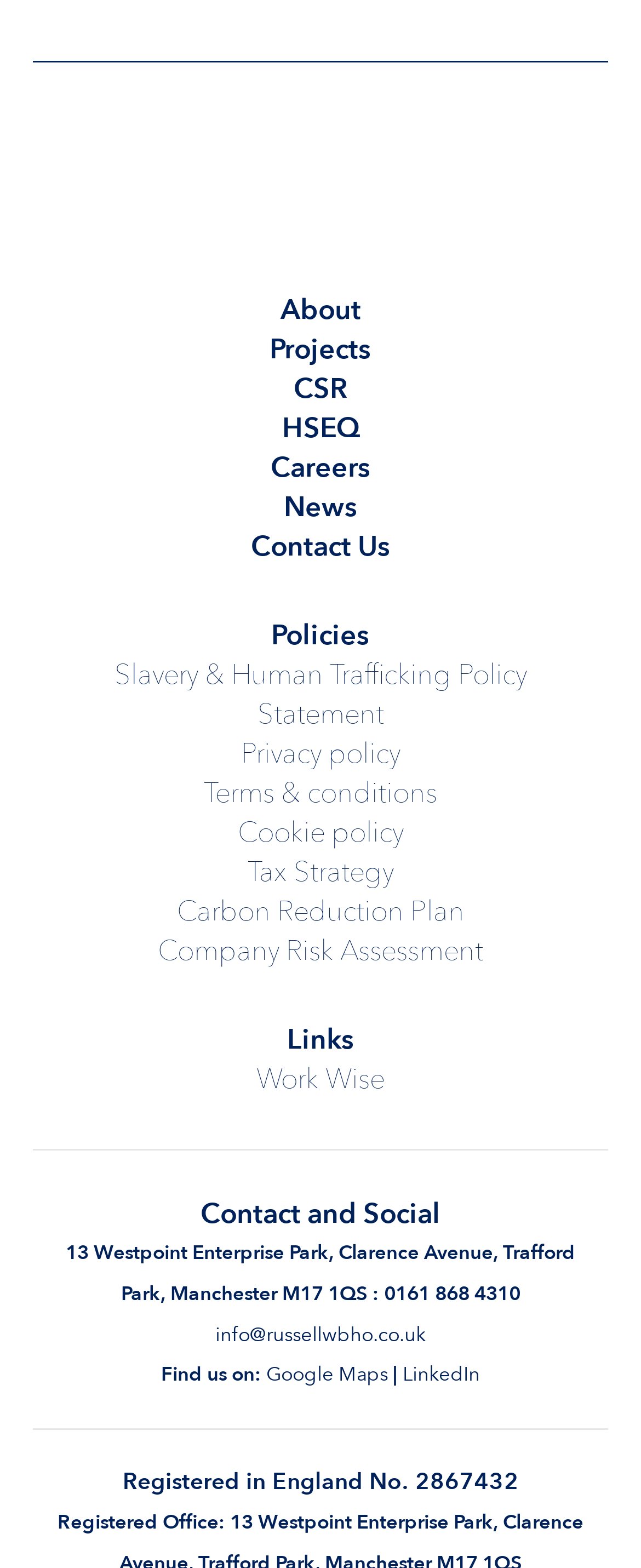What is the address of the company?
Answer the question using a single word or phrase, according to the image.

13 Westpoint Enterprise Park, Manchester M17 1QS